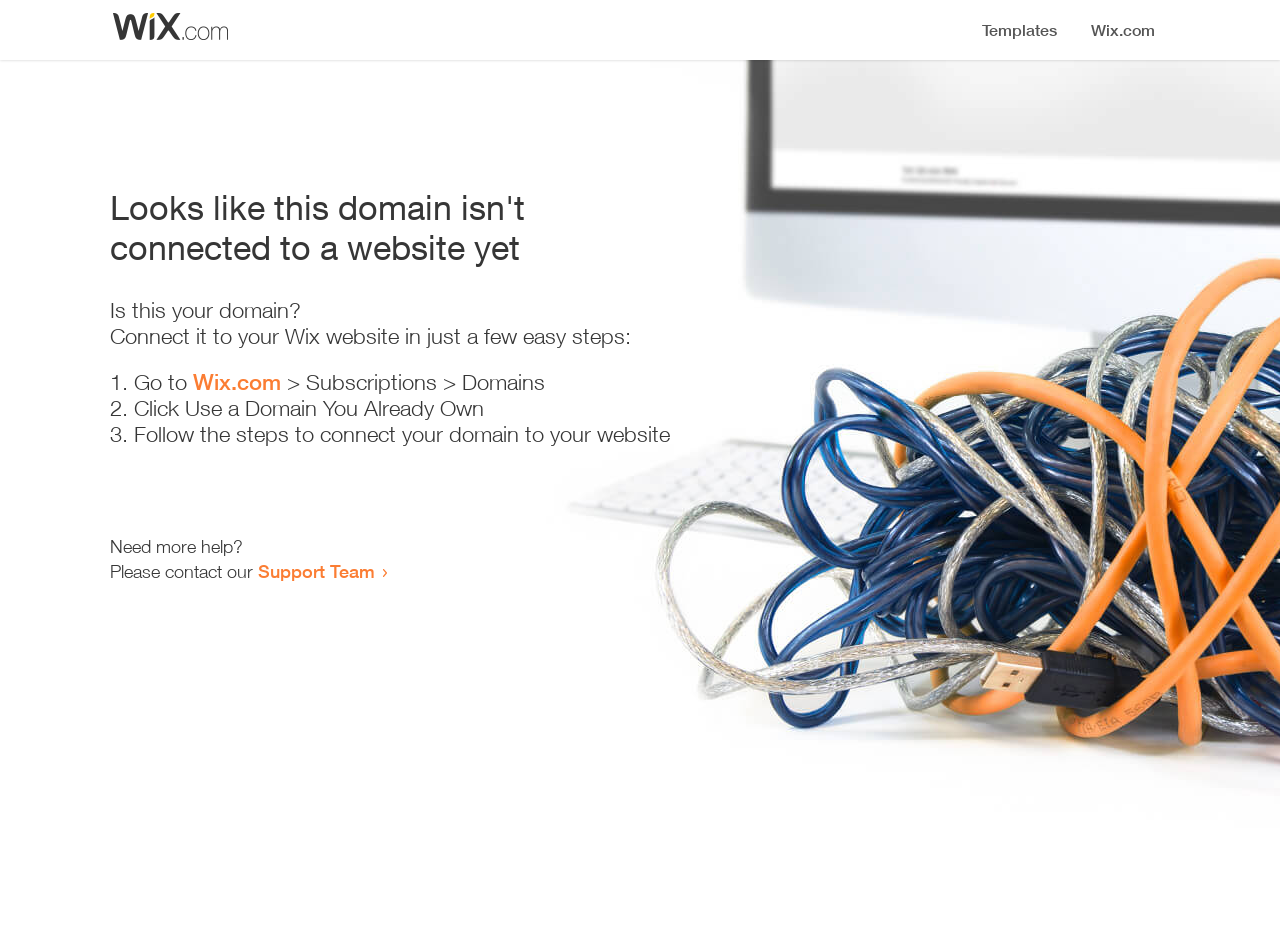Please answer the following question using a single word or phrase: 
How many steps are required to connect the domain?

3